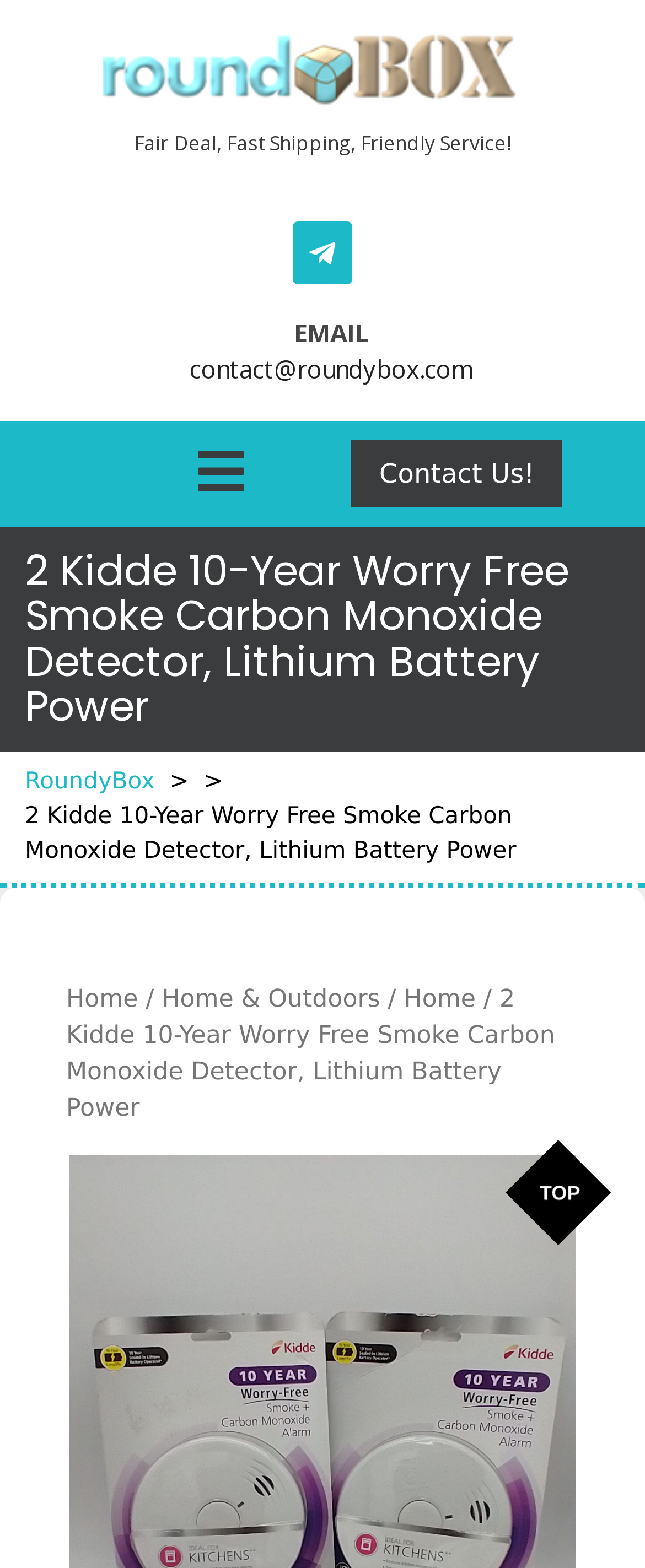Pinpoint the bounding box coordinates of the clickable element to carry out the following instruction: "contact us."

[0.544, 0.28, 0.872, 0.323]